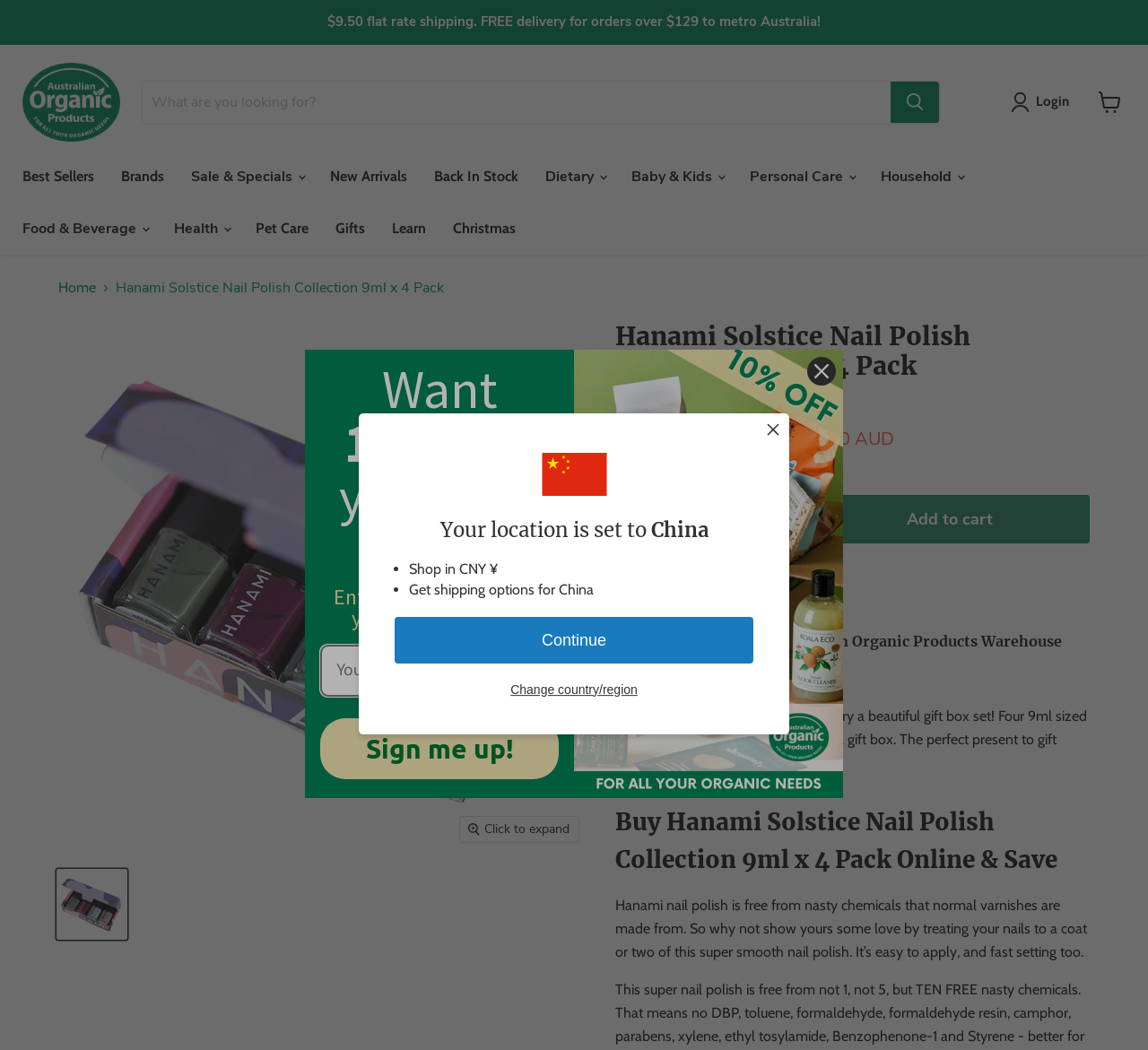What is the price of the Hanami Solstice Nail Polish Collection?
Refer to the image and provide a thorough answer to the question.

The price of the Hanami Solstice Nail Polish Collection can be found in the product description section, where it is listed as '$39.90 AUD', which is a discounted price from the original price of '$42.00 AUD'.